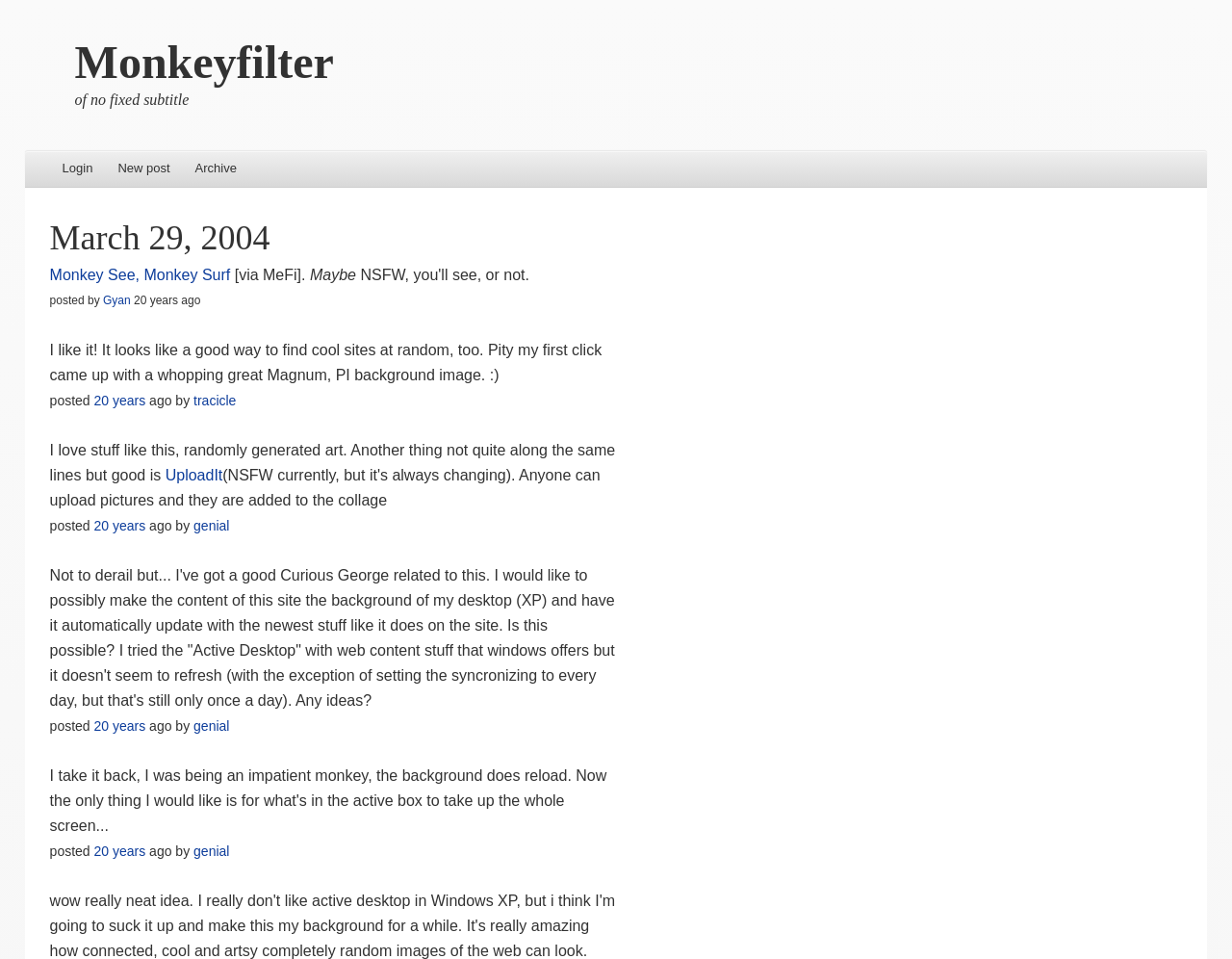Can you find the bounding box coordinates for the element to click on to achieve the instruction: "Click on the 'Login' link"?

[0.04, 0.156, 0.085, 0.195]